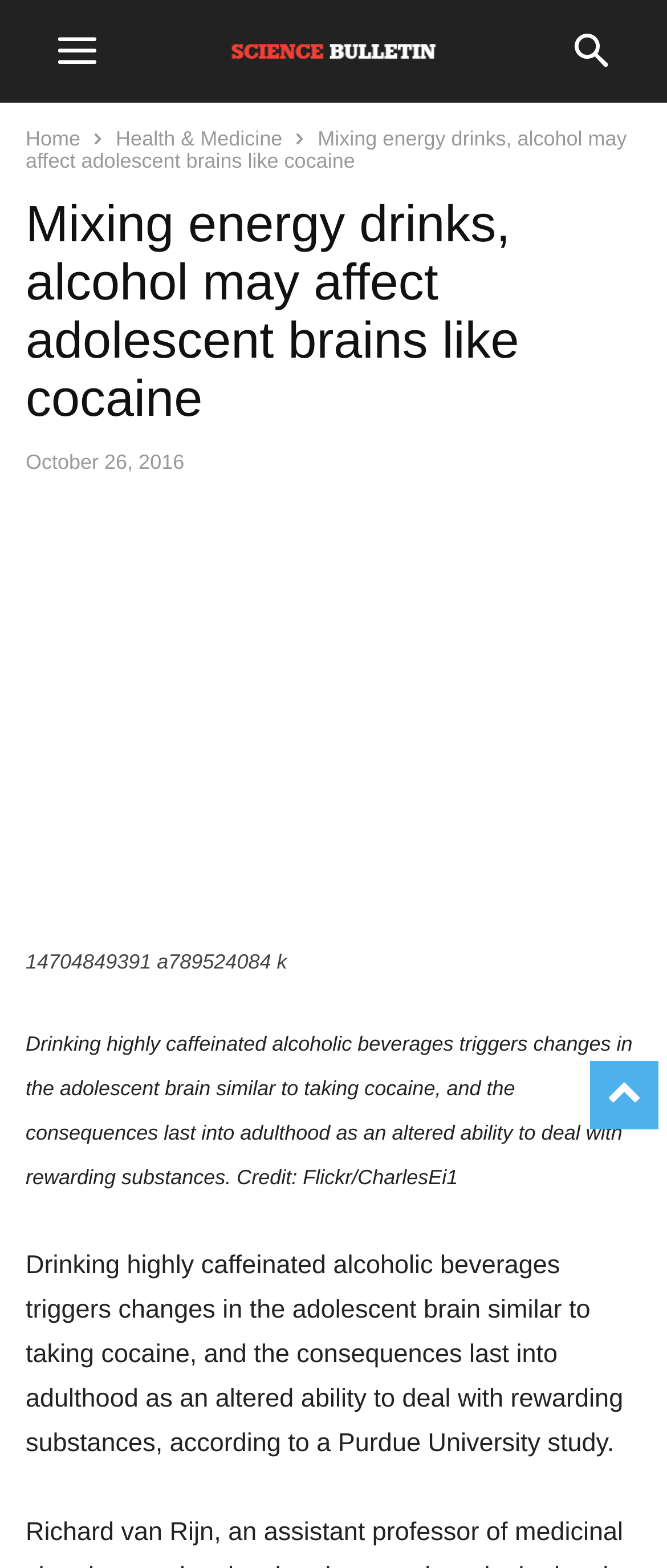Locate the heading on the webpage and return its text.

Mixing energy drinks, alcohol may affect adolescent brains like cocaine